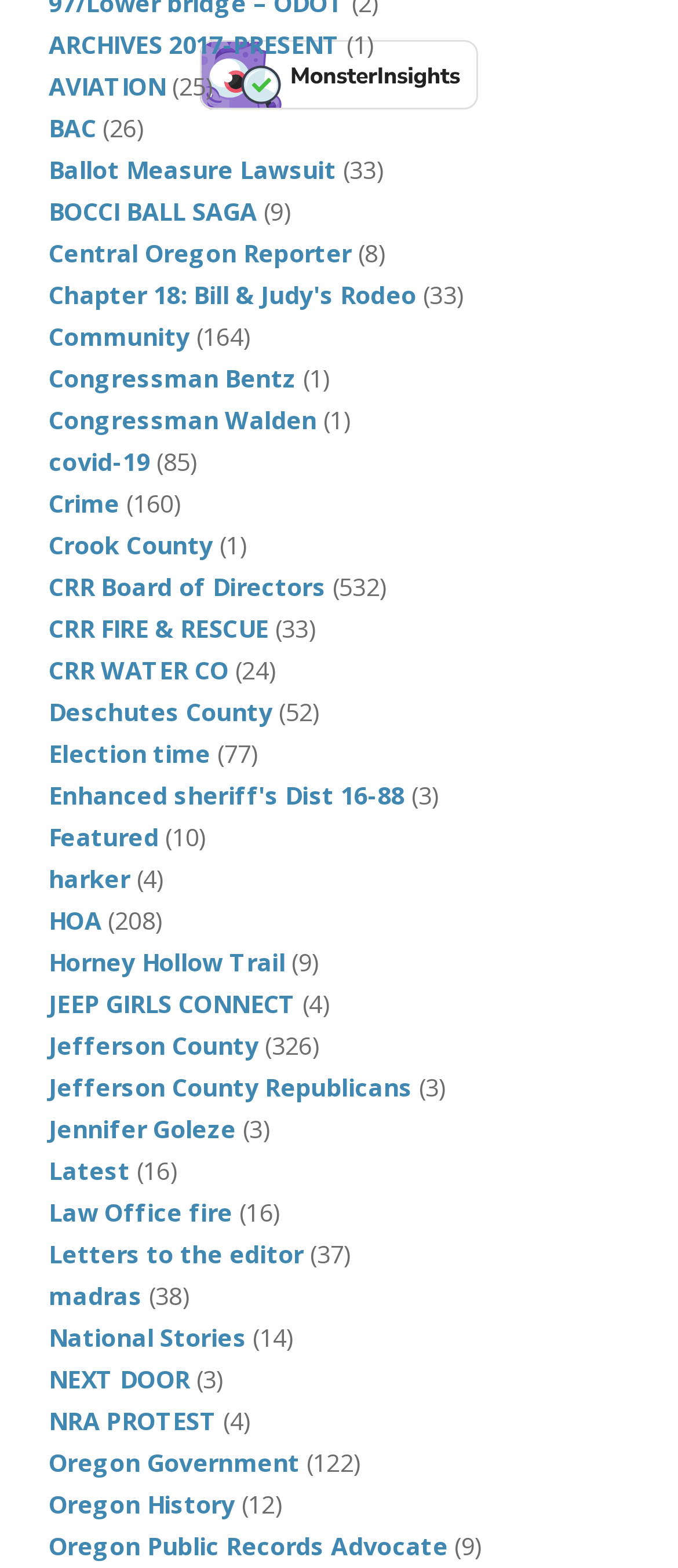Please provide a one-word or short phrase answer to the question:
What is the last link on the webpage?

out of the ordinary